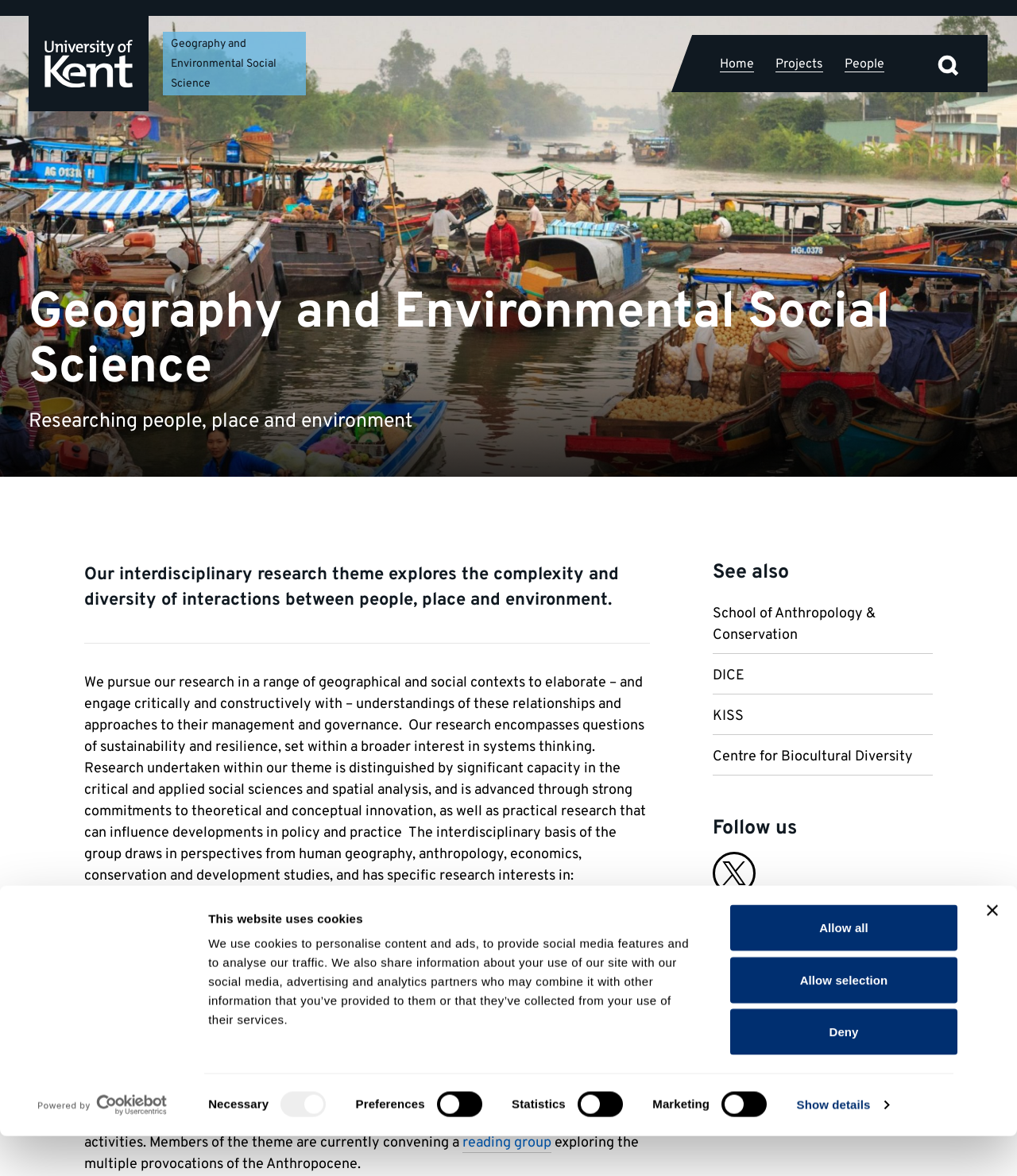What are some of the research interests of the theme?
From the image, respond with a single word or phrase.

Land use change, resource economics, etc.